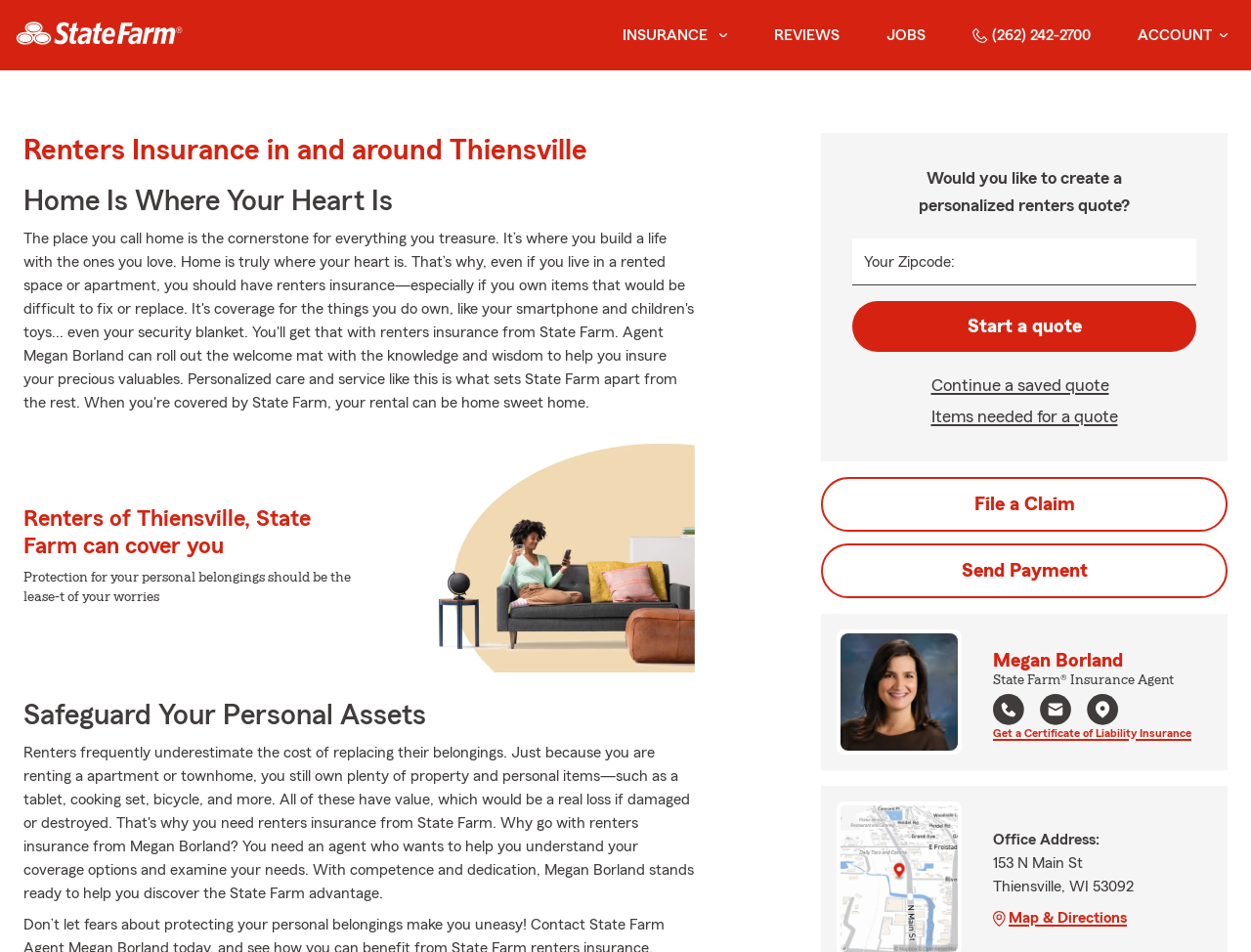Respond to the question below with a single word or phrase: What type of insurance is being offered on this webpage?

Renters insurance